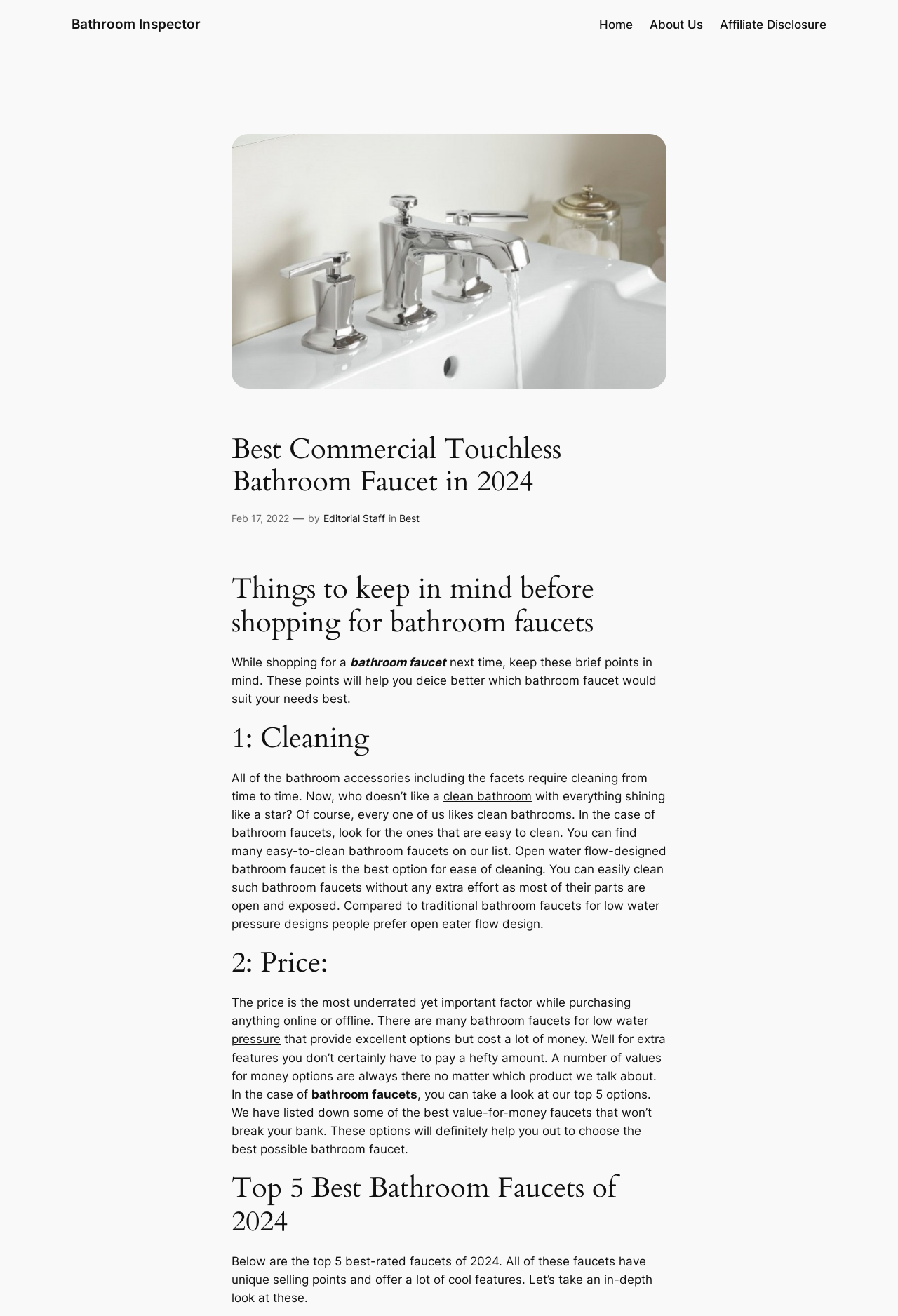Analyze the image and give a detailed response to the question:
What type of bathroom faucet design is recommended for ease of cleaning?

The webpage recommends open water flow-designed bathroom faucets for ease of cleaning, as most of their parts are open and exposed, making it easy to clean without extra effort.